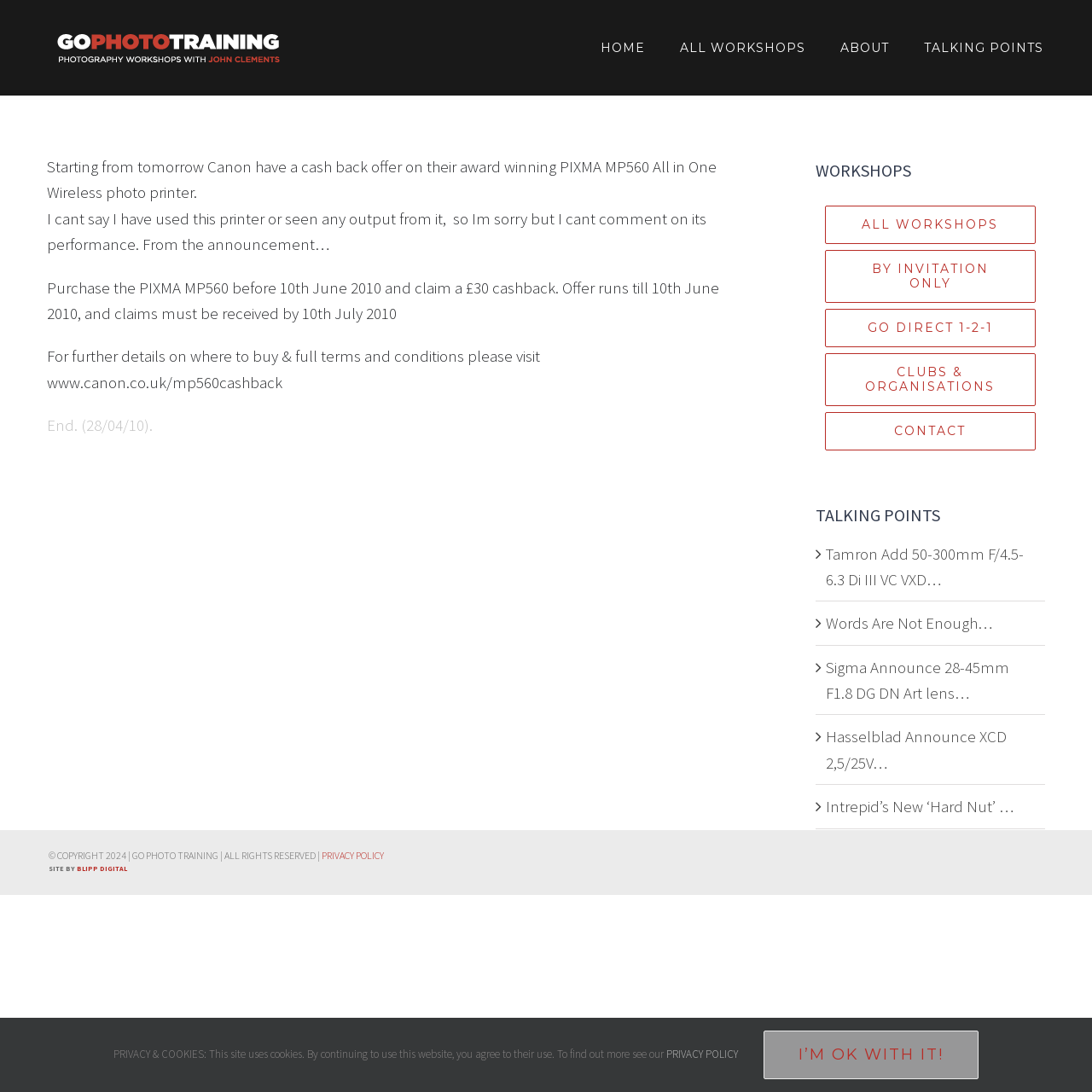Please locate the bounding box coordinates of the element's region that needs to be clicked to follow the instruction: "Insert a header". The bounding box coordinates should be provided as four float numbers between 0 and 1, i.e., [left, top, right, bottom].

None